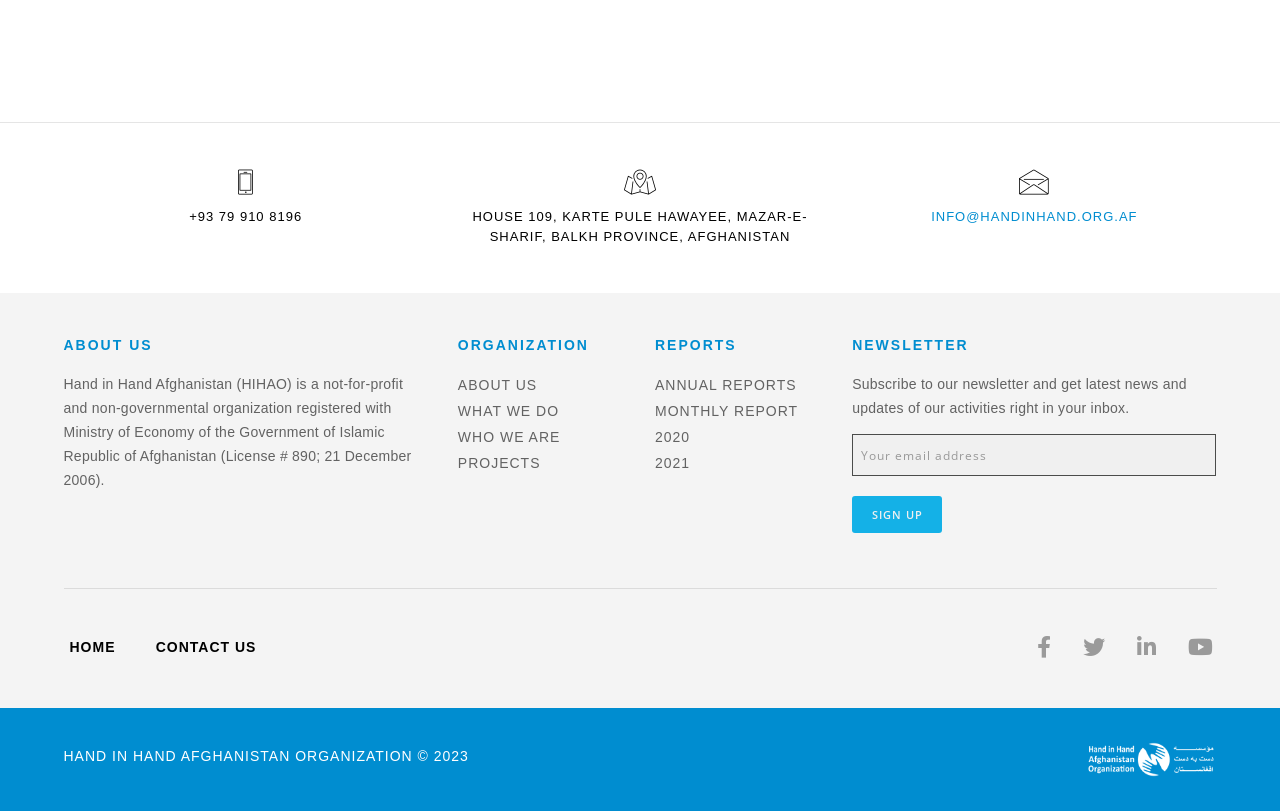Locate the bounding box coordinates of the clickable part needed for the task: "Subscribe to the newsletter".

[0.666, 0.612, 0.736, 0.657]